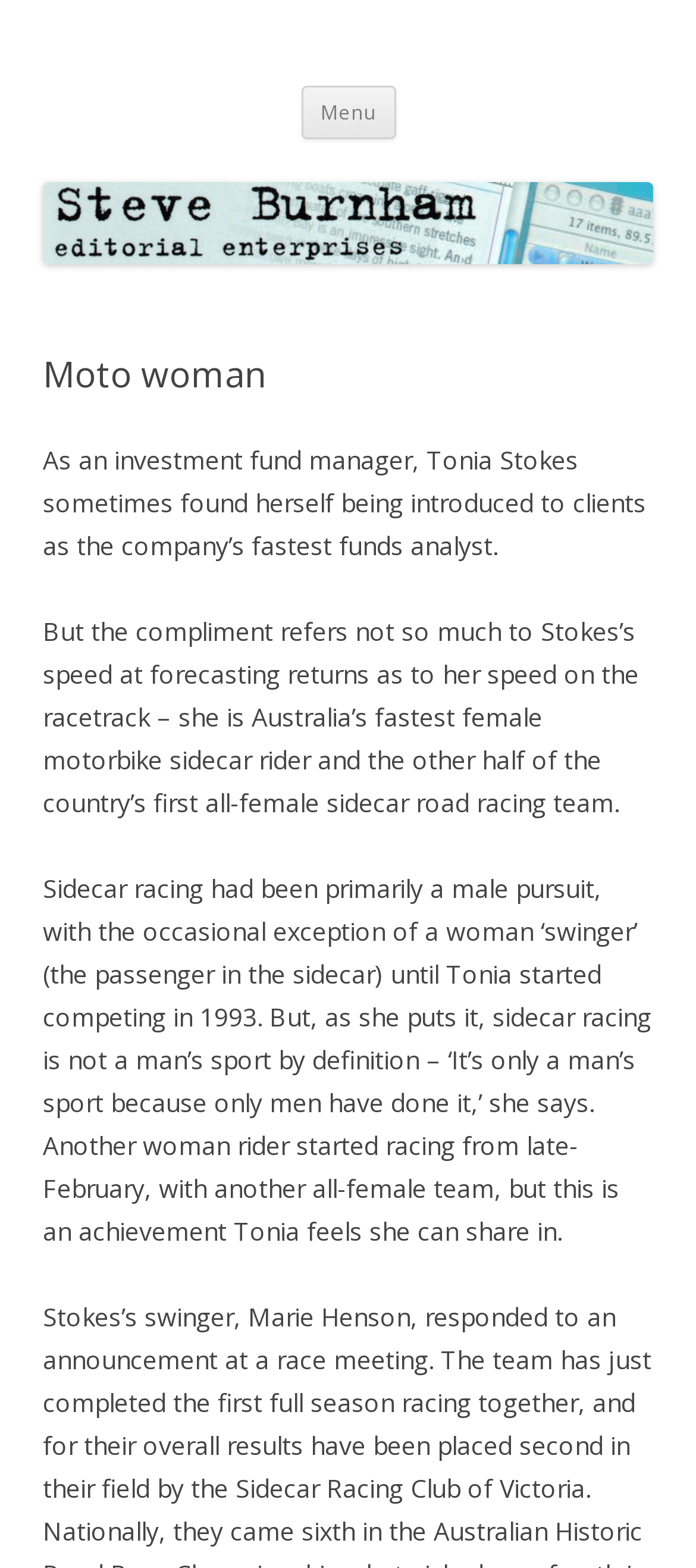Provide the bounding box coordinates in the format (top-left x, top-left y, bottom-right x, bottom-right y). All values are floating point numbers between 0 and 1. Determine the bounding box coordinate of the UI element described as: Menu

[0.432, 0.055, 0.568, 0.088]